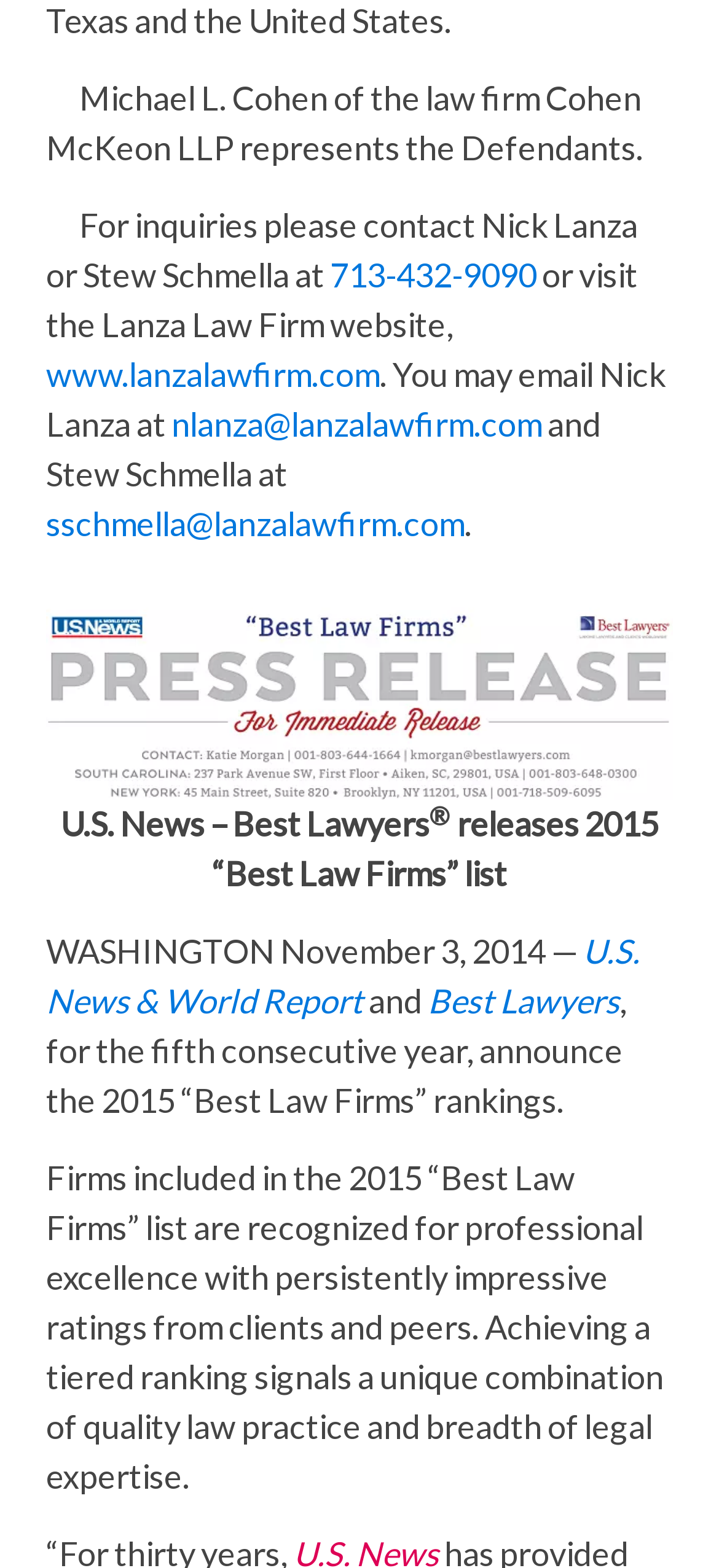Using the element description: "Best Lawyers", determine the bounding box coordinates for the specified UI element. The coordinates should be four float numbers between 0 and 1, [left, top, right, bottom].

[0.595, 0.625, 0.862, 0.651]